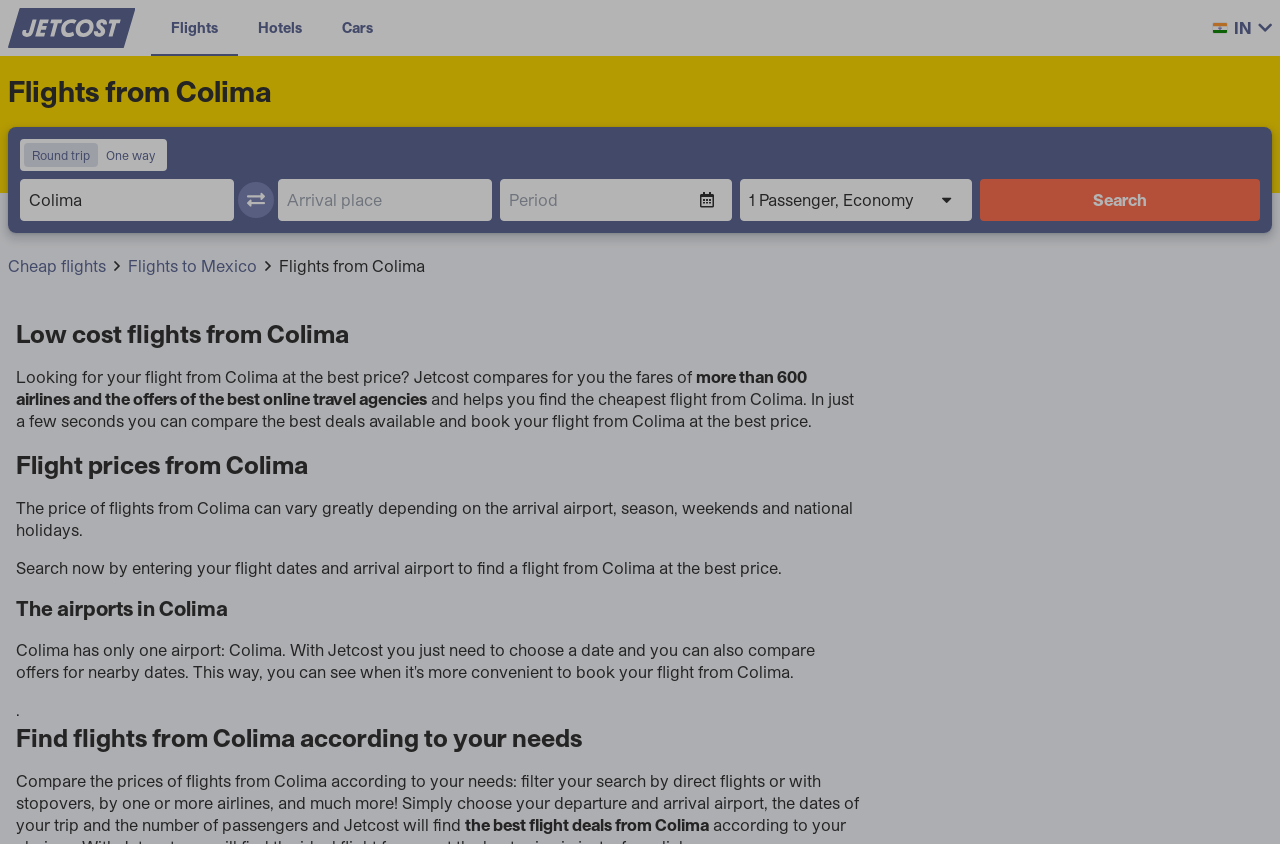Using the provided element description: "Search and Compare Search", determine the bounding box coordinates of the corresponding UI element in the screenshot.

[0.766, 0.212, 0.984, 0.262]